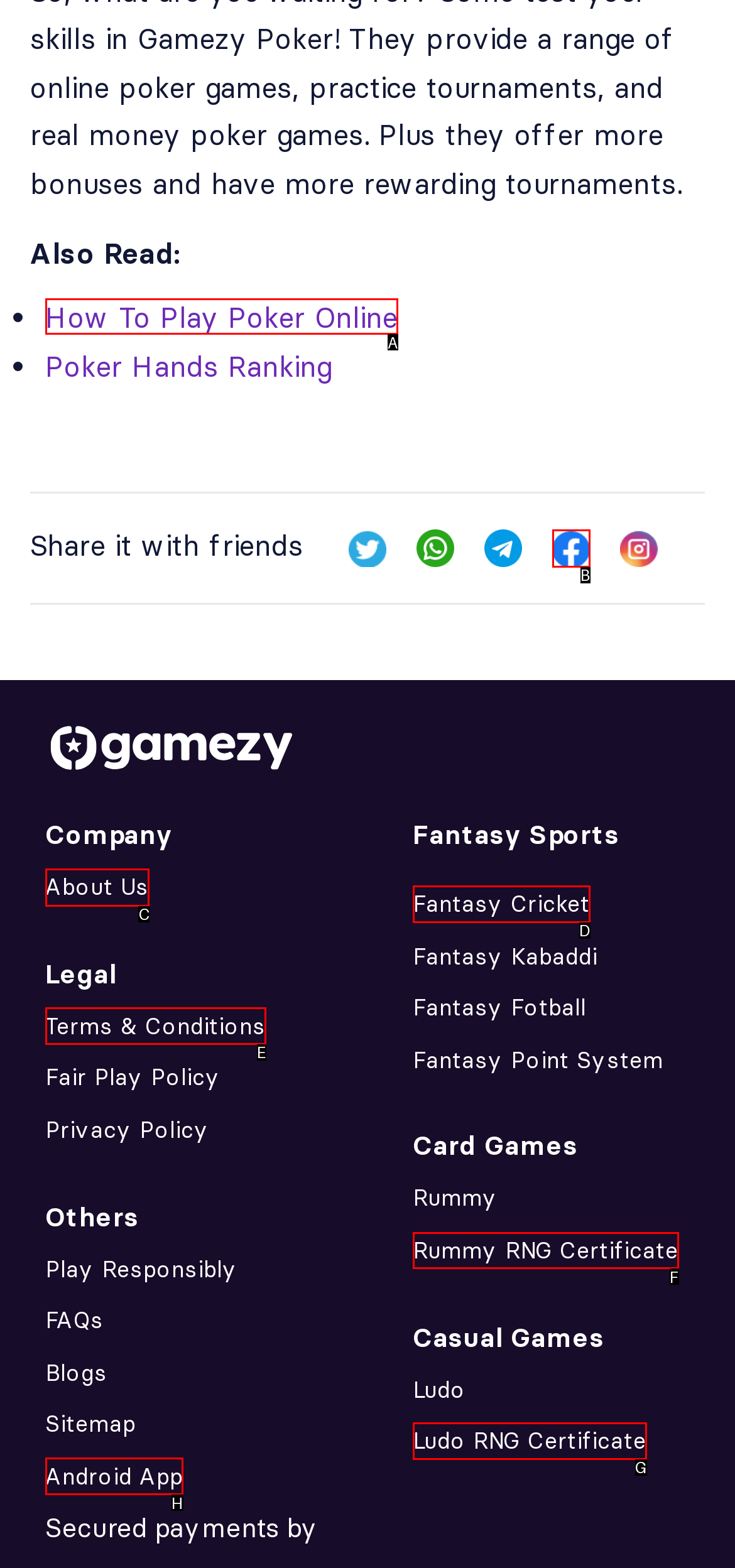Identify the HTML element you need to click to achieve the task: check FESTIVAL INFOS. Respond with the corresponding letter of the option.

None